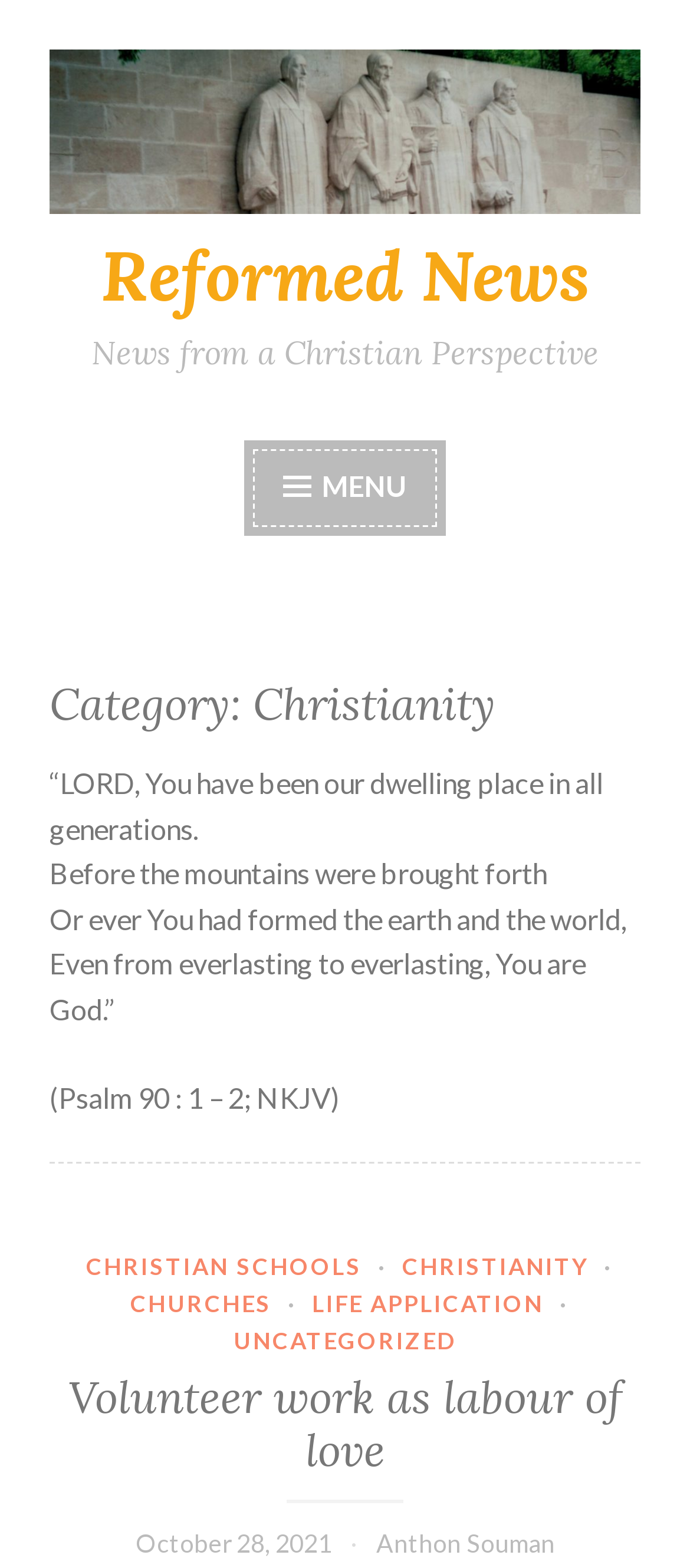Locate the bounding box coordinates for the element described below: "October 28, 2021November 1, 2021". The coordinates must be four float values between 0 and 1, formatted as [left, top, right, bottom].

[0.196, 0.975, 0.481, 0.994]